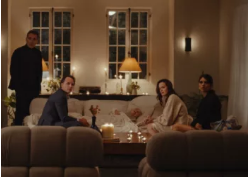Explain the image thoroughly, highlighting all key elements.

The image depicts a tense and intimate moment among four characters gathered in a warmly lit living room, suggesting a pivotal scene from the film "The Uninvited Review." The ambiance is softly illuminated by candles and lamps, creating an atmosphere of introspection and perhaps unease. 

The scene features a diverse group of individuals: a man standing in the background, seemingly observing the situation; and three seated characters on a sofa, all of whom are attentively focused on something or someone out of view. The soft textures of their clothing and the cozy furnishings imply a family setting or a close-knit gathering, hinting at themes of connection, emotional turmoil, and the complexities of interpersonal relationships. 

This moment encapsulates the film's exploration of life's transitions, reflected in the characters' expressions and body language as they navigate a shared experience that promises to be both poignant and revealing.